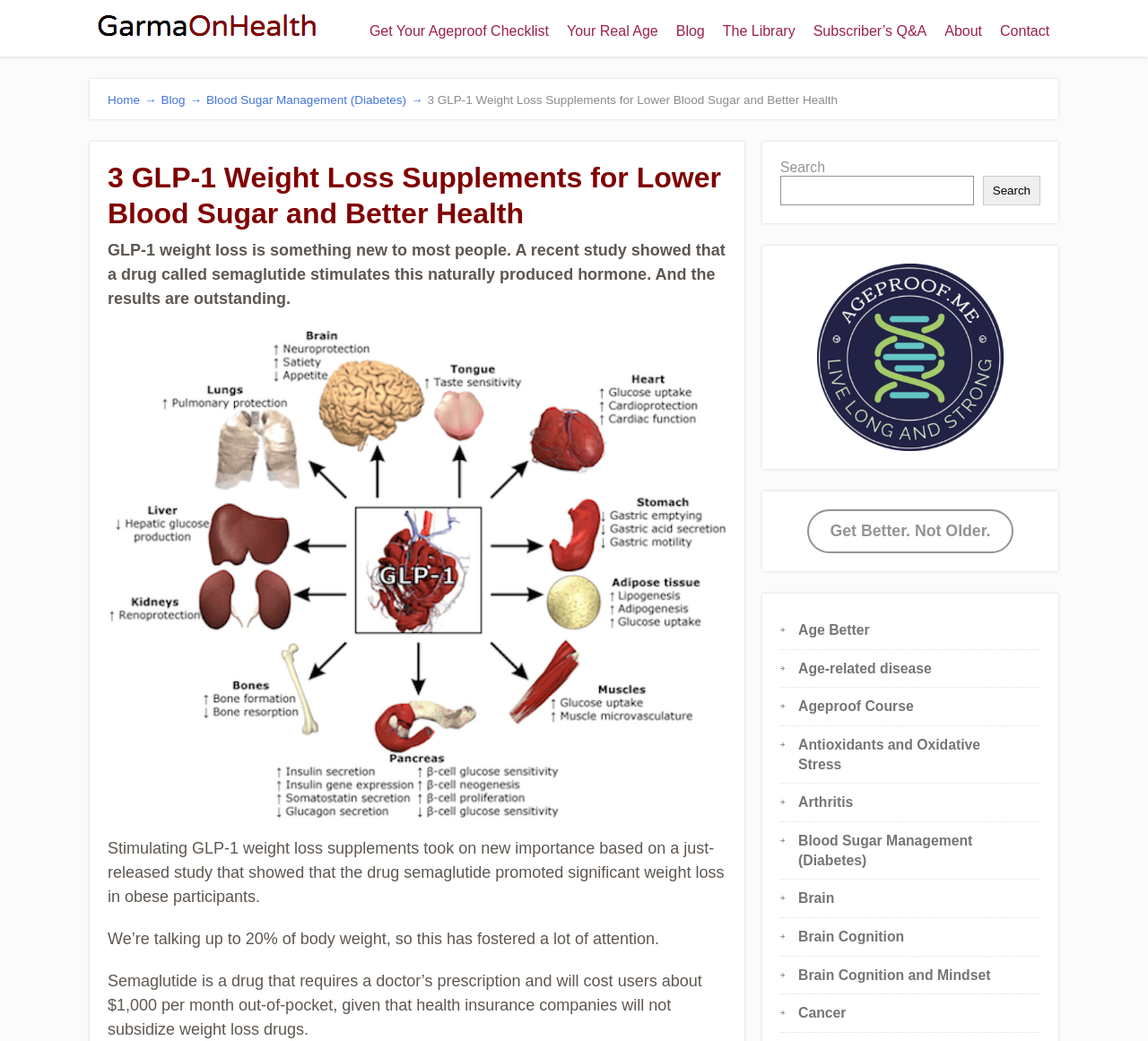Generate a comprehensive description of the webpage content.

The webpage is about GLP-1 weight loss supplements and their benefits for lower blood sugar and better health. At the top, there is a navigation menu with links to "Home", "Blog", "Blood Sugar Management (Diabetes)", and other sections. Below the navigation menu, there is a header section with a logo "GoH" on the left and a series of links to "Get Your Ageproof Checklist", "Your Real Age", "Blog", "The Library", "Subscriber’s Q&A", "About", and "Contact" on the right.

The main content of the webpage is divided into several sections. The first section has a heading "3 GLP-1 Weight Loss Supplements for Lower Blood Sugar and Better Health" and a brief introduction to GLP-1 weight loss, mentioning a recent study that showed a drug called semaglutide stimulates this hormone with outstanding results. Below the introduction, there is a link to "GLP-1 weight loss" with an associated image.

The next section discusses the importance of stimulating GLP-1 weight loss supplements, citing a recent study that showed significant weight loss in obese participants. The text also mentions the cost of semaglutide, which requires a doctor's prescription and costs around $1,000 per month out-of-pocket.

On the right side of the webpage, there is a search bar with a button and a figure with a link. Below the search bar, there are several links to related topics, including "Get Better. Not Older.", "Age Better", "Age-related disease", and others.

Overall, the webpage provides information on GLP-1 weight loss supplements and their benefits, as well as related topics and resources.